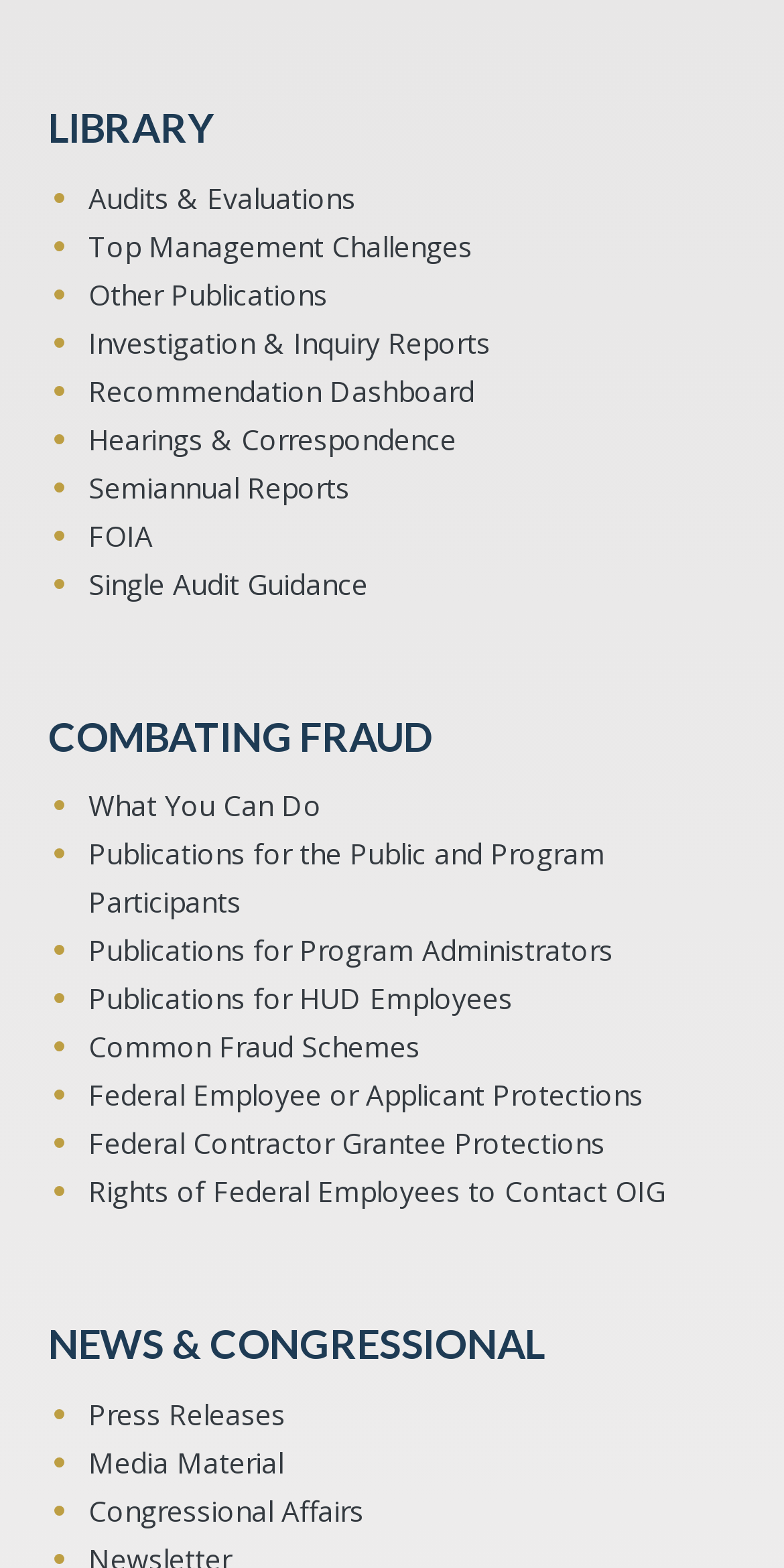Locate the bounding box coordinates of the segment that needs to be clicked to meet this instruction: "Access Congressional Affairs".

[0.113, 0.949, 0.464, 0.979]